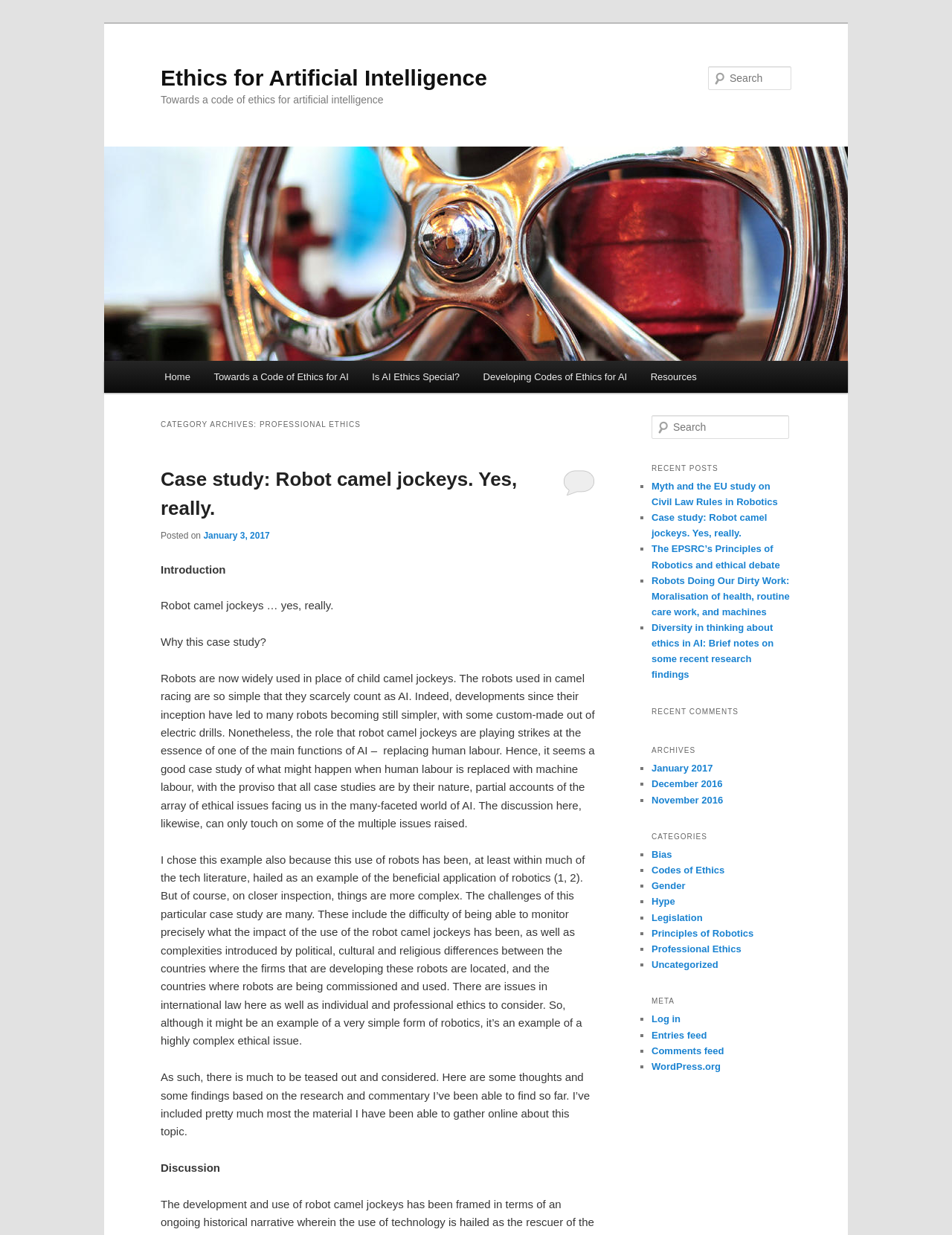Calculate the bounding box coordinates for the UI element based on the following description: "Legislation". Ensure the coordinates are four float numbers between 0 and 1, i.e., [left, top, right, bottom].

[0.684, 0.738, 0.738, 0.747]